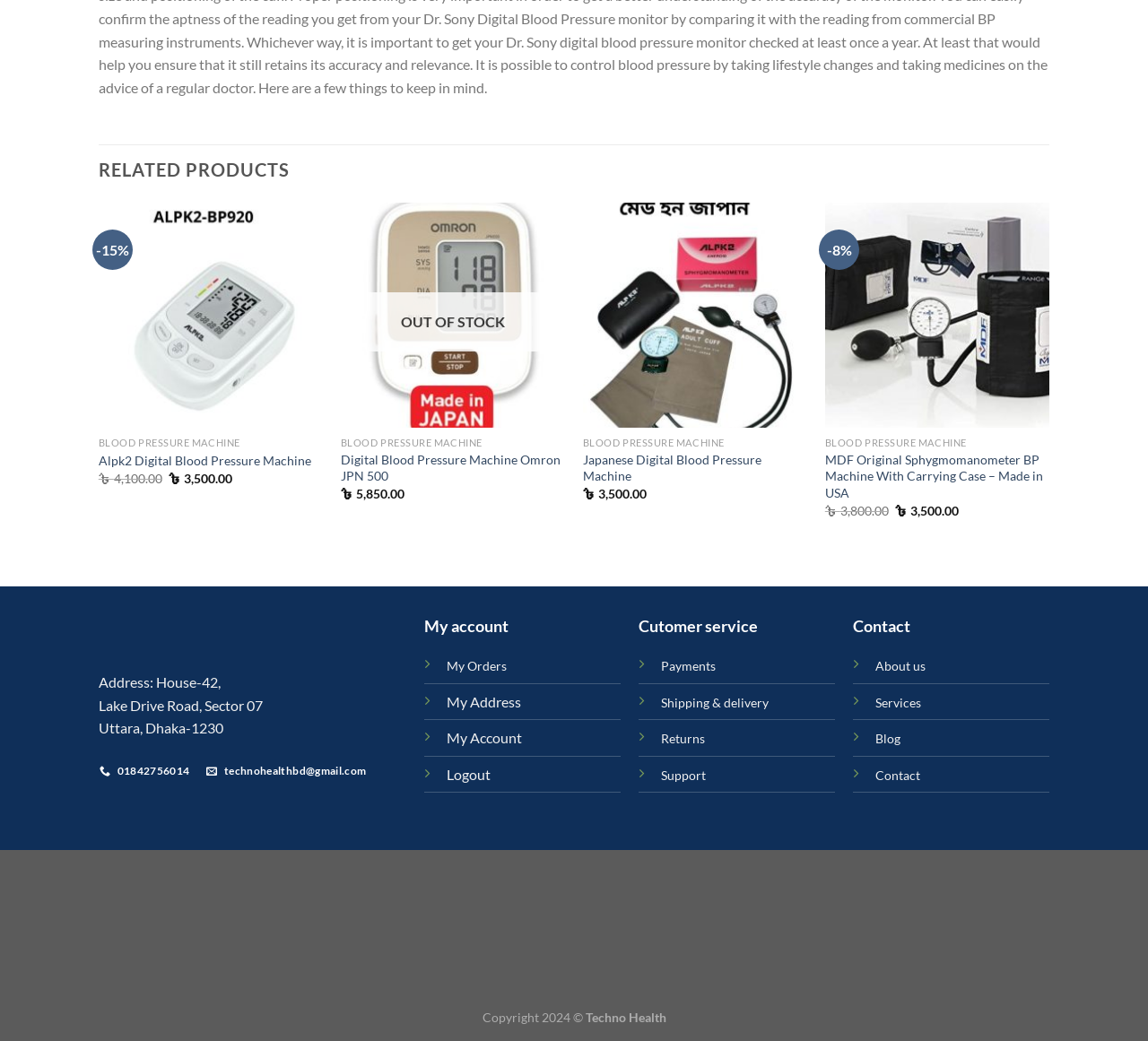What is the phone number of Techno Health?
Please provide a detailed answer to the question.

The phone number of Techno Health can be found at the bottom of the webpage, where it is listed as '01842756014'.